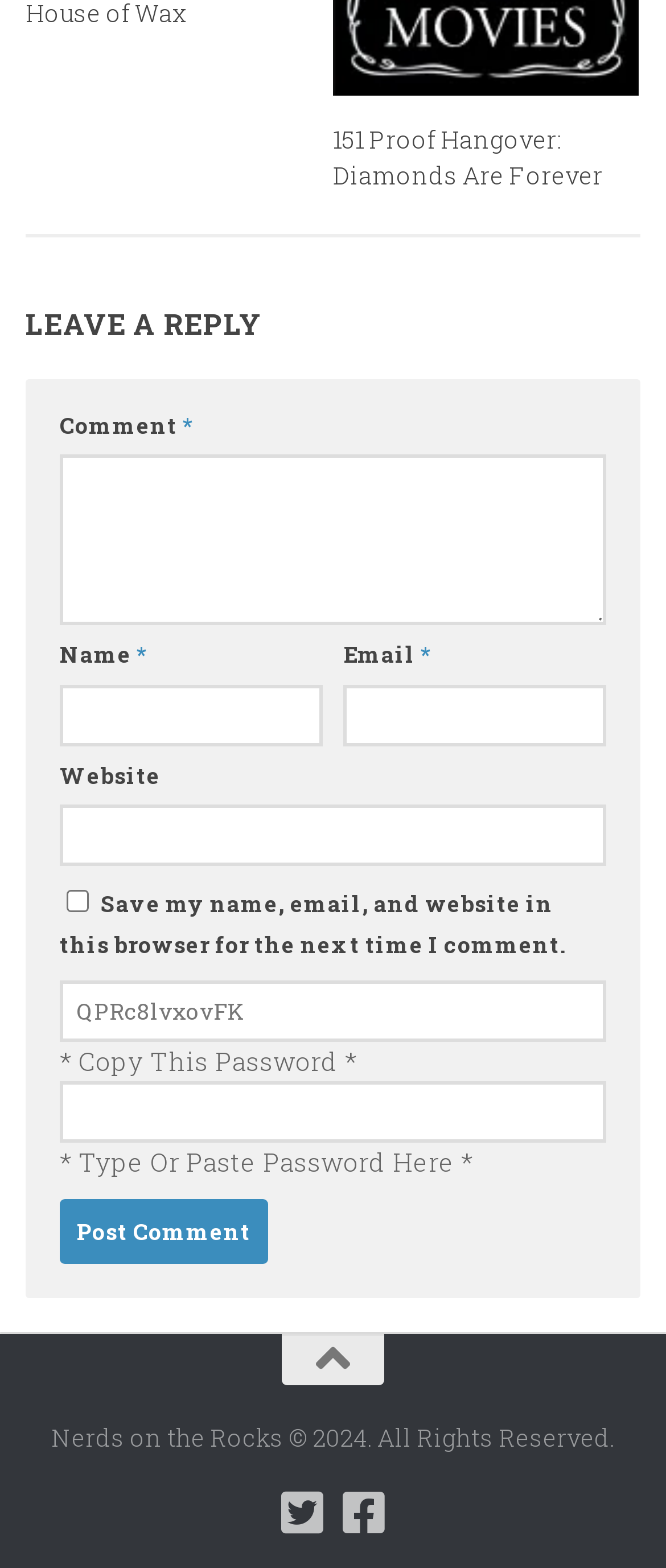Could you highlight the region that needs to be clicked to execute the instruction: "Click the Post Comment button"?

[0.09, 0.764, 0.403, 0.806]